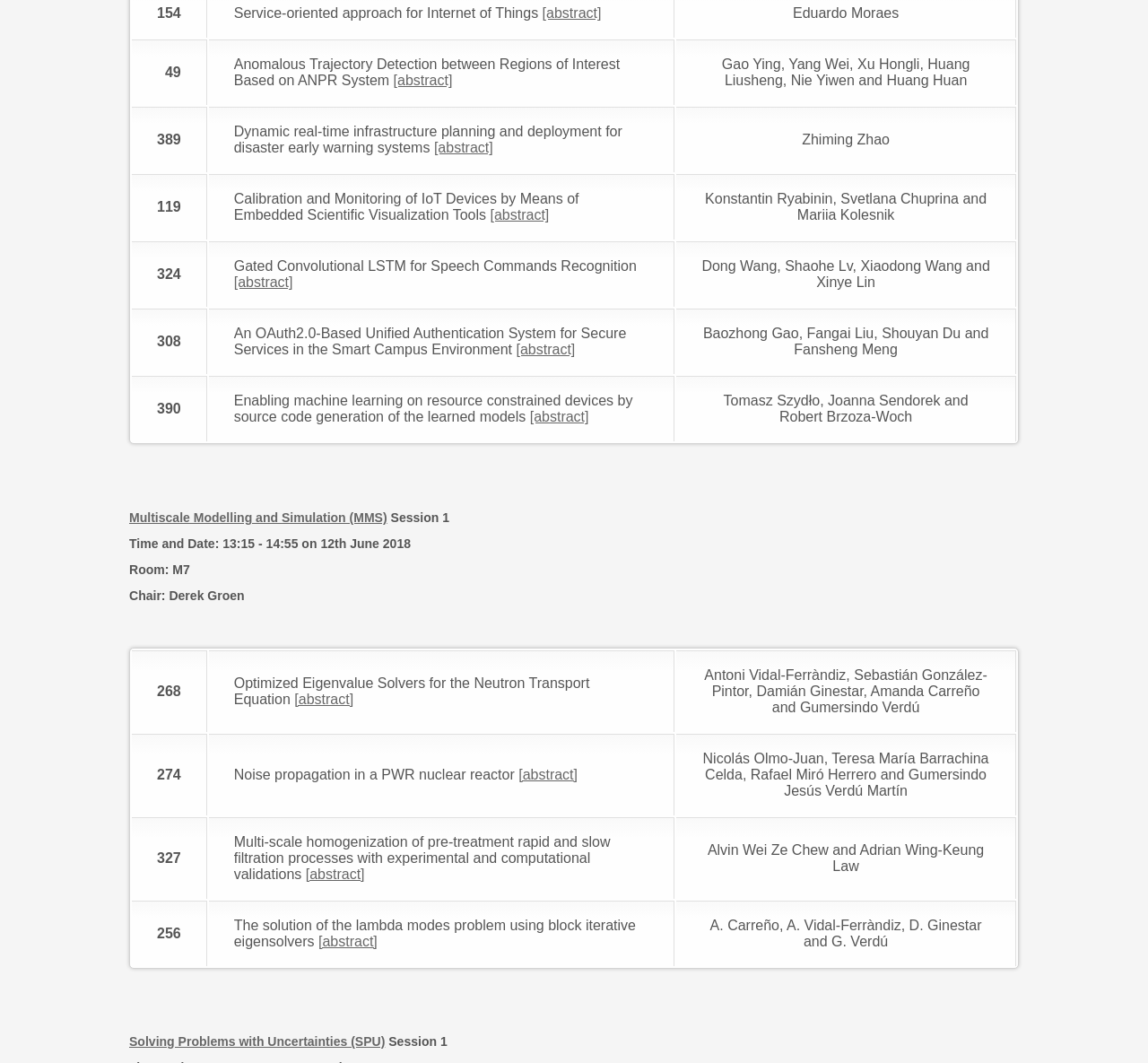Given the element description, predict the bounding box coordinates in the format (top-left x, top-left y, bottom-right x, bottom-right y). Make sure all values are between 0 and 1. Here is the element description: Multiscale Modelling and Simulation (MMS)

[0.112, 0.48, 0.337, 0.494]